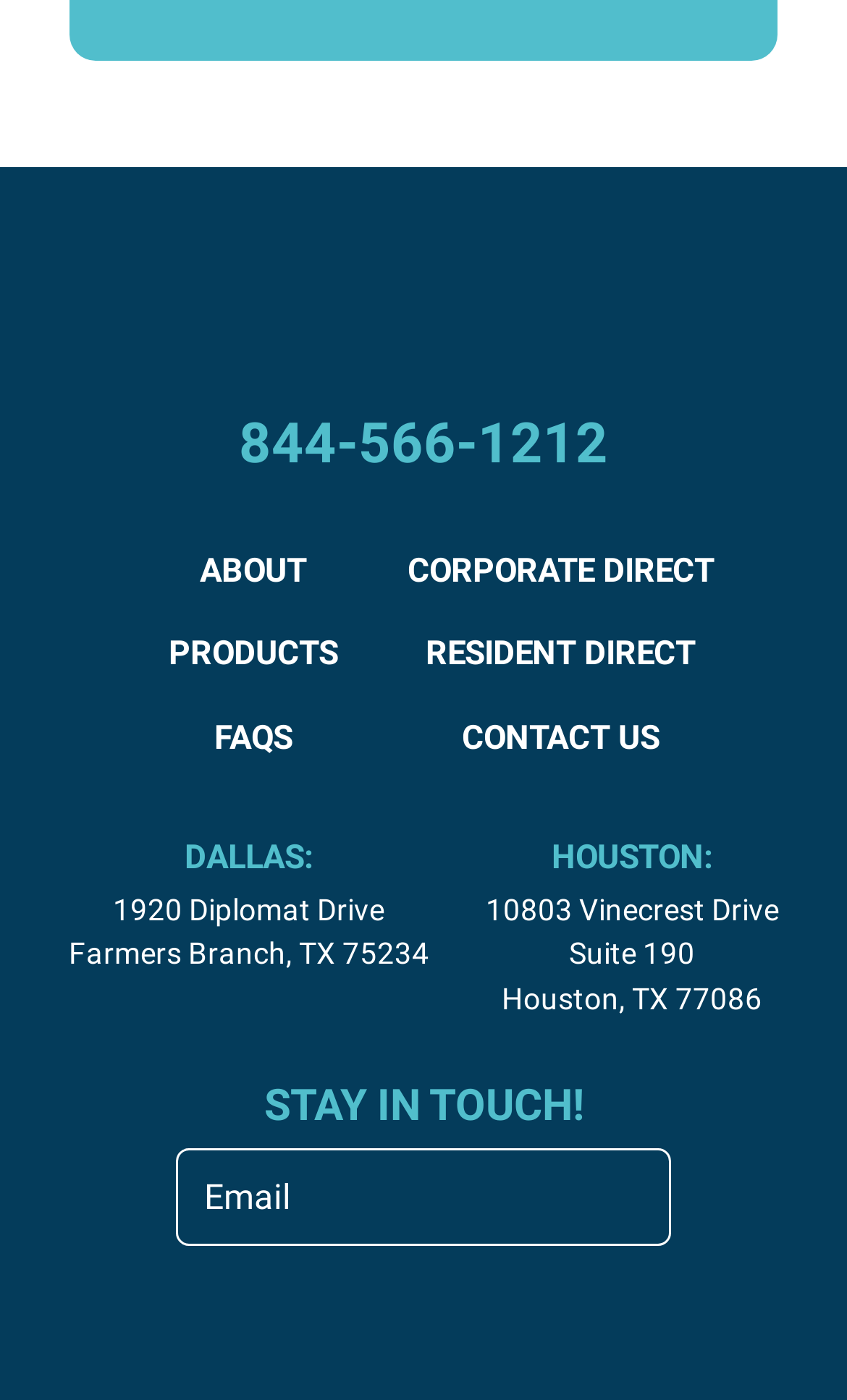Please identify the bounding box coordinates of the element's region that I should click in order to complete the following instruction: "Visit LinkedIn page". The bounding box coordinates consist of four float numbers between 0 and 1, i.e., [left, top, right, bottom].

[0.436, 0.915, 0.508, 0.958]